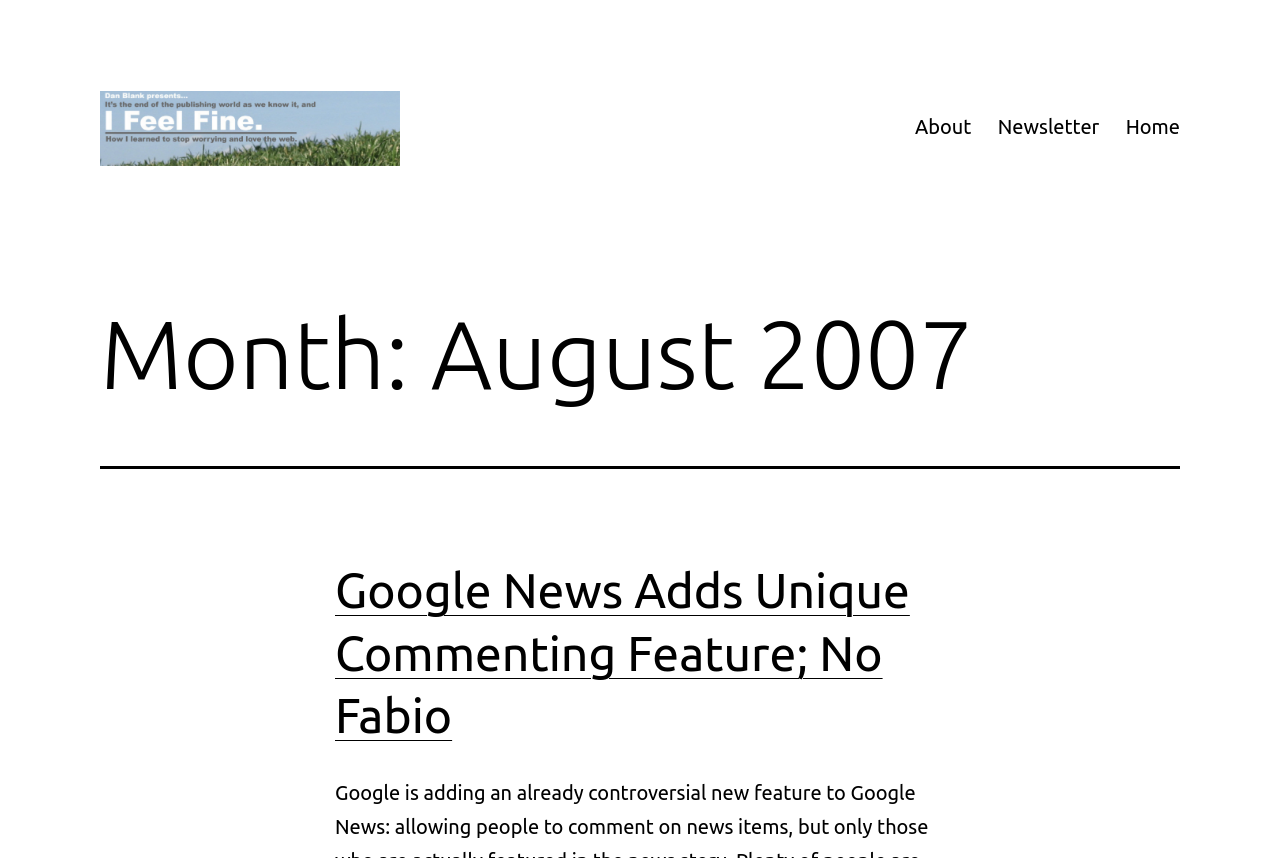Explain the webpage in detail, including its primary components.

The webpage is a blog page titled "August 2007 – Page 4 – Dan Blank: Publishing, Innovation & the Web". At the top left, there is a logo image with a link to the website's homepage, accompanied by a text link with the same name. Below the logo, there is a secondary navigation menu with three links: "About", "Newsletter", and "Home", aligned horizontally from left to right.

The main content area is divided into two sections. The top section has a heading "Month: August 2007" and is located at the top center of the page. Below this heading, there is a subheading "Google News Adds Unique Commenting Feature; No Fabio" with a link to the corresponding article. This subheading is positioned at the top center of the page, below the "Month" heading.